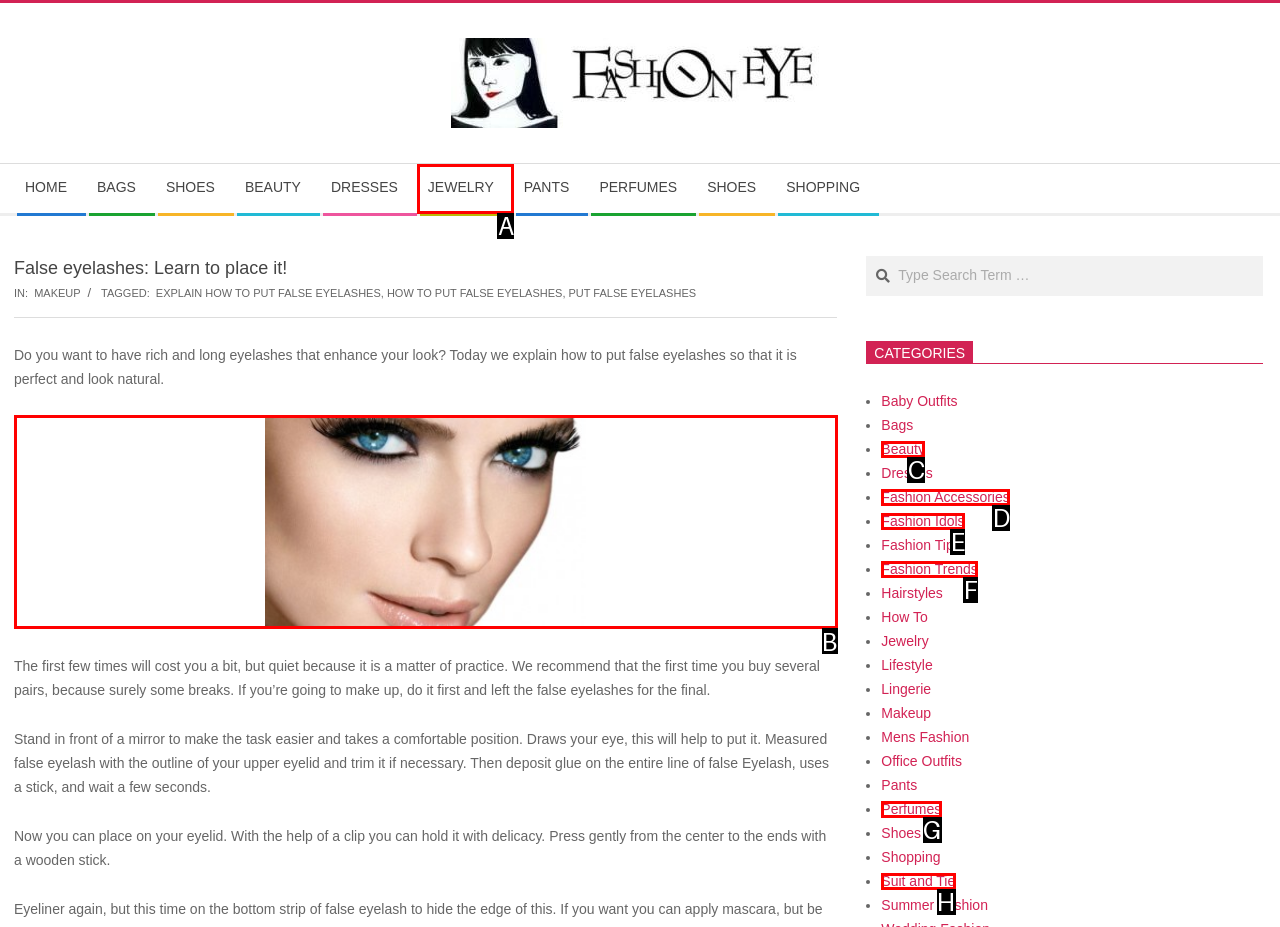Which HTML element fits the description: alt="false eyelashes" title="false eyelashes"? Respond with the letter of the appropriate option directly.

B